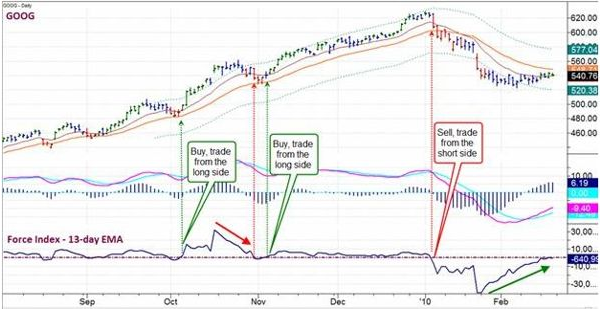Explain all the elements you observe in the image.

This image presents a detailed technical analysis chart for Google (GOOG) stock, showcasing its price movement over a specified period. The chart features candlestick patterns, indicating price fluctuations depicted by the vertical lines. Colorful moving averages are layered across the chart to illustrate trends, with a focus on specific buy and sell signals marked in green and red arrows.

The bottom section includes the Force Index indicator, calculated using a 13-day exponential moving average (EMA), providing insights into market strength and momentum. Notably, the chart highlights three significant trading signals: two green arrows indicating optimal buying opportunities in November, and a red arrow suggesting a selling point, thereby guiding traders on potential market strategies based on technical indicators and price action.